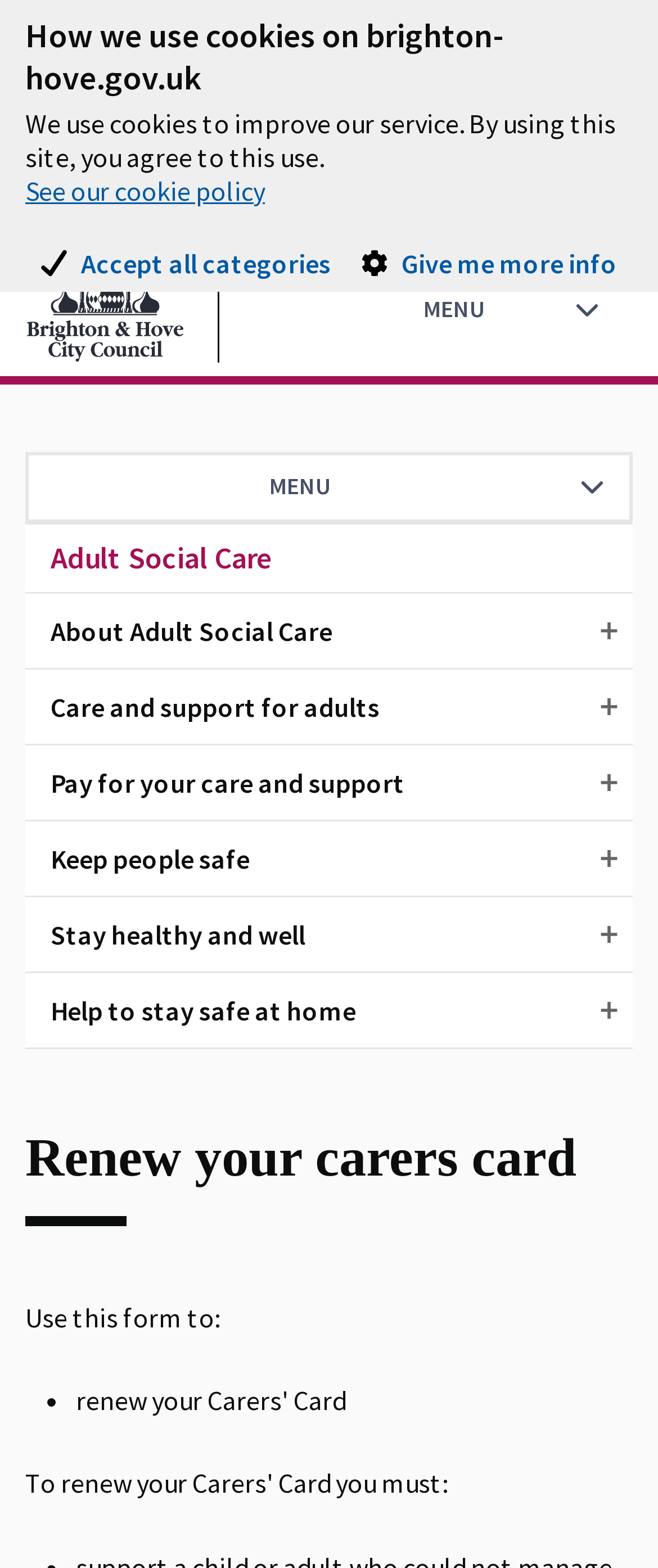Given the description "Stay healthy and well", provide the bounding box coordinates of the corresponding UI element.

[0.038, 0.572, 0.962, 0.62]